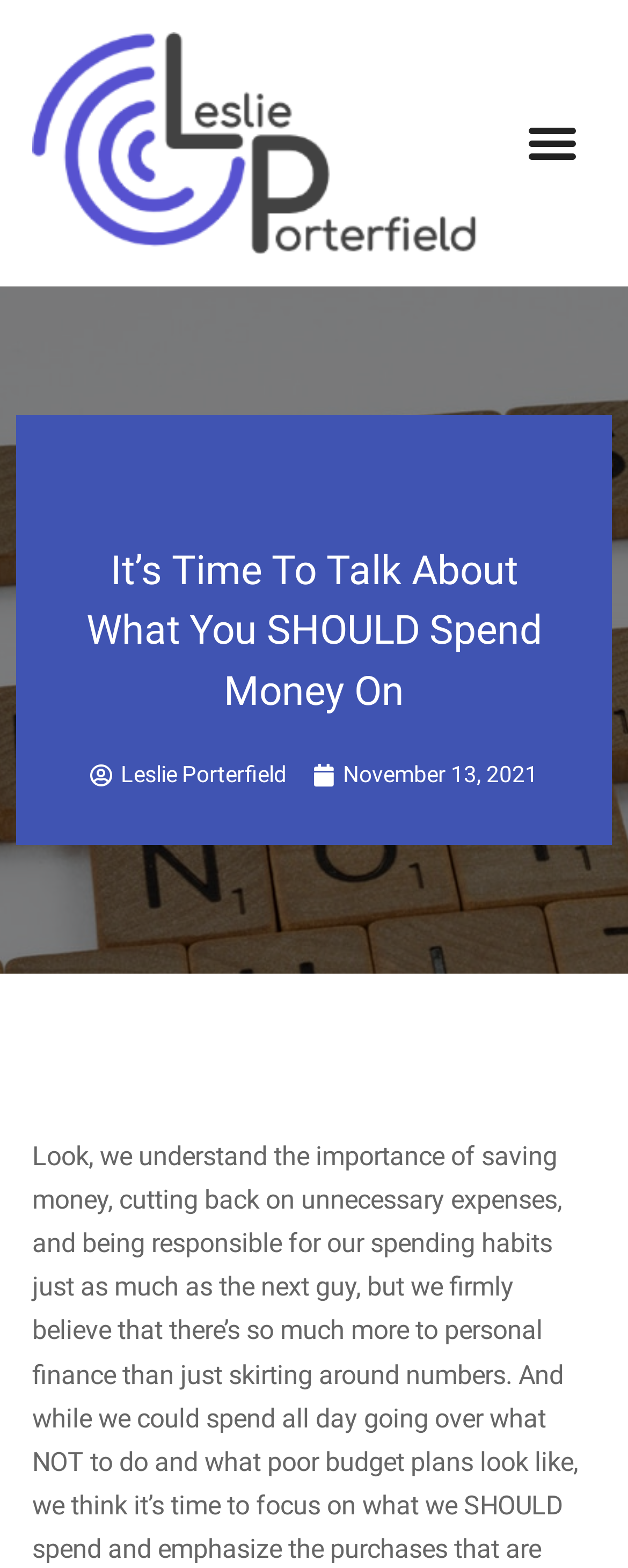What is the date of the article?
Provide a detailed answer to the question, using the image to inform your response.

I found the date of the article by looking at the link element with the text 'November 13, 2021' which is located next to the author's name.